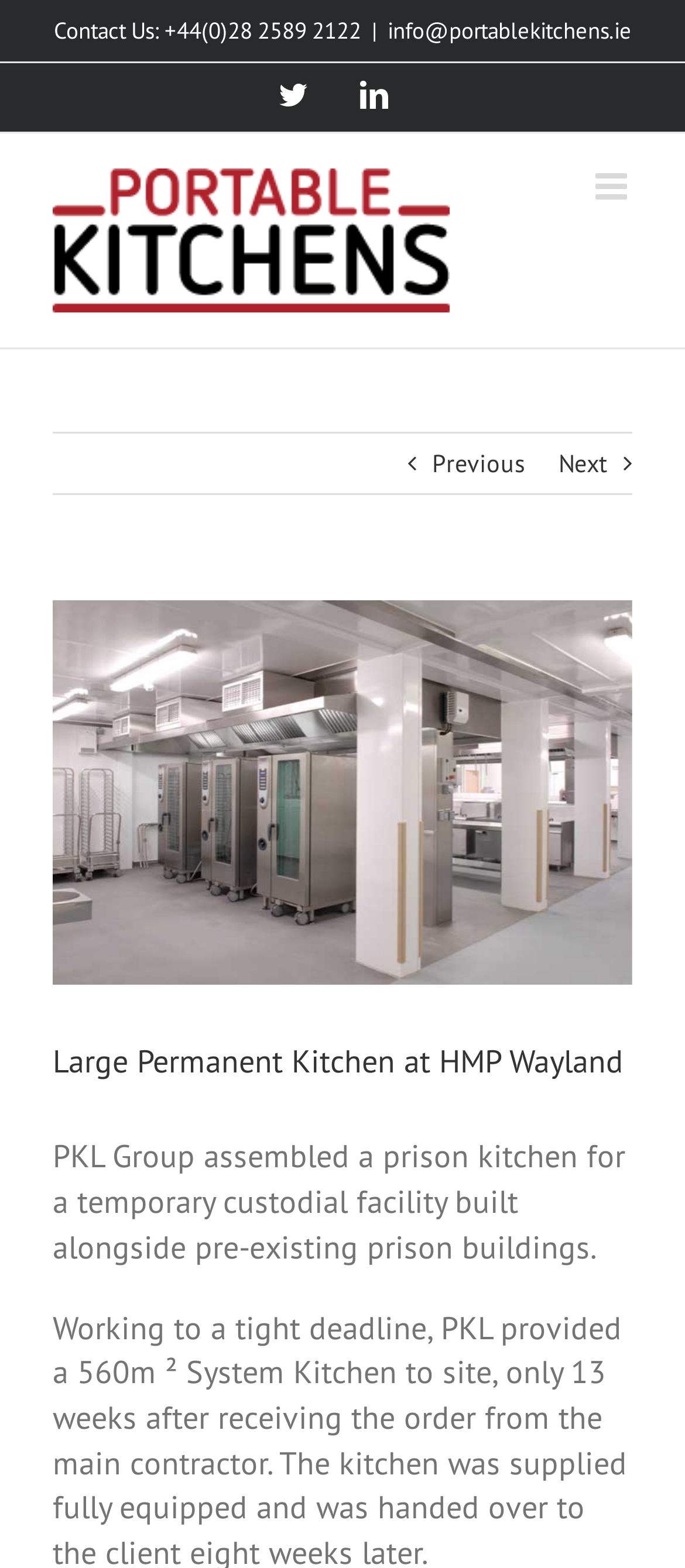Identify the bounding box coordinates for the region of the element that should be clicked to carry out the instruction: "View the Portable Kitchens Logo". The bounding box coordinates should be four float numbers between 0 and 1, i.e., [left, top, right, bottom].

[0.077, 0.108, 0.656, 0.199]